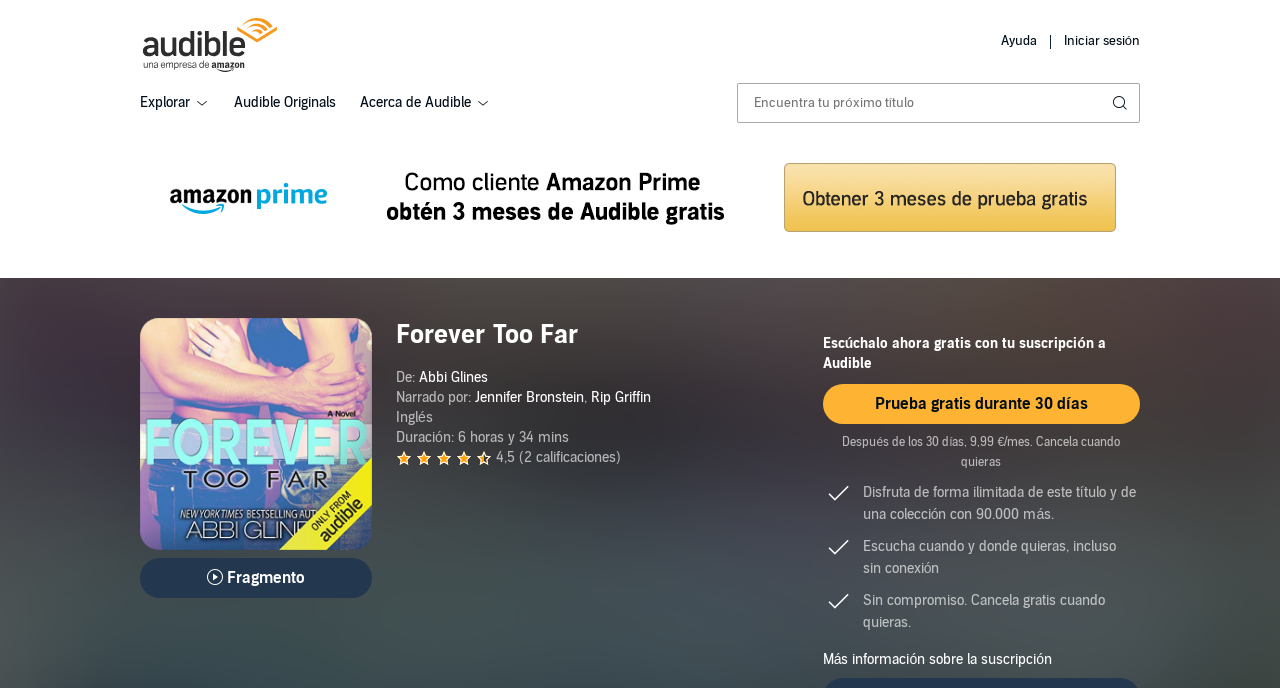Please give a short response to the question using one word or a phrase:
What is the rating of the audiobook?

4.5 out of 5 stars